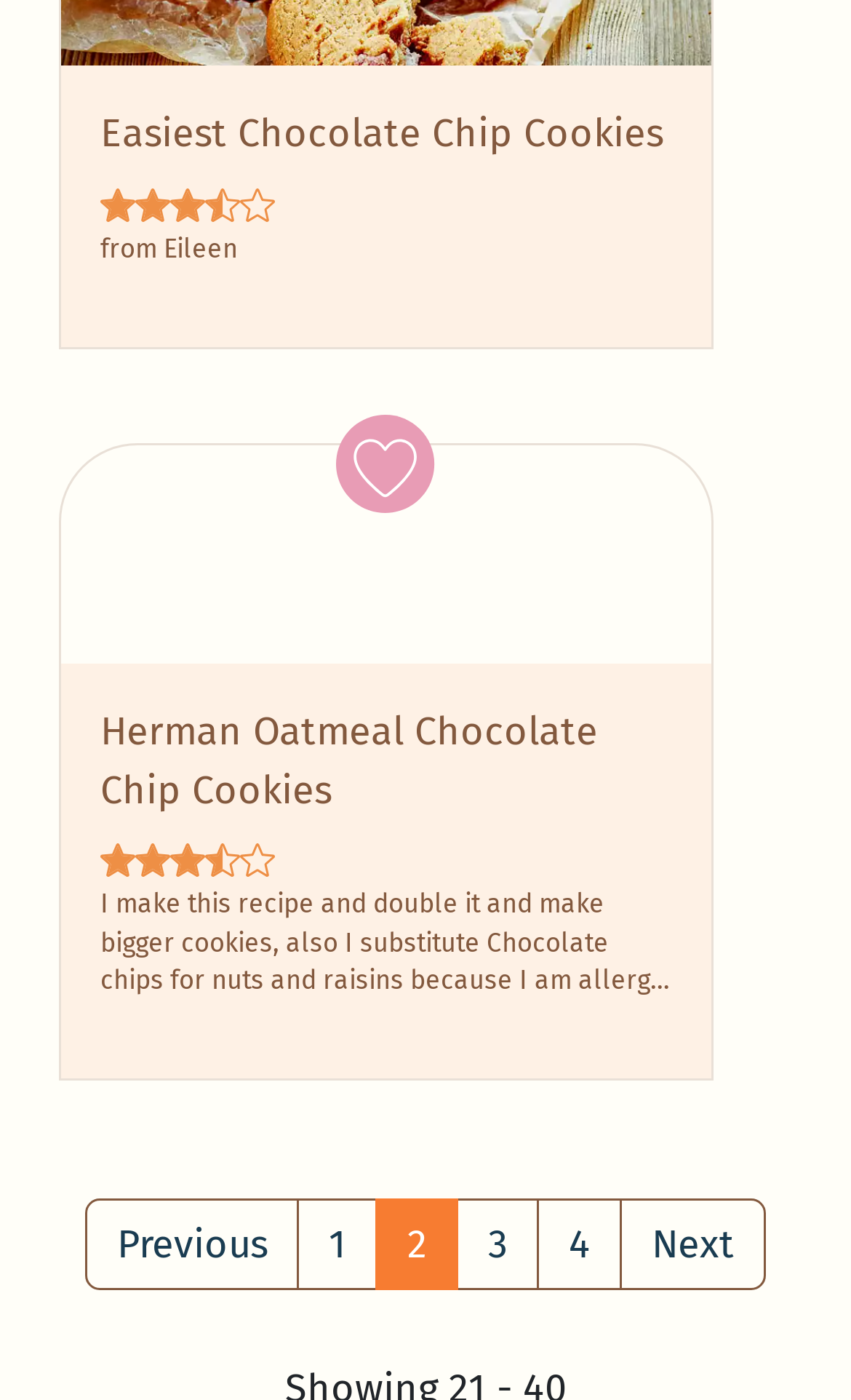Identify the bounding box coordinates of the region I need to click to complete this instruction: "View Herman Oatmeal Chocolate Chip Cookies recipe".

[0.118, 0.506, 0.703, 0.581]